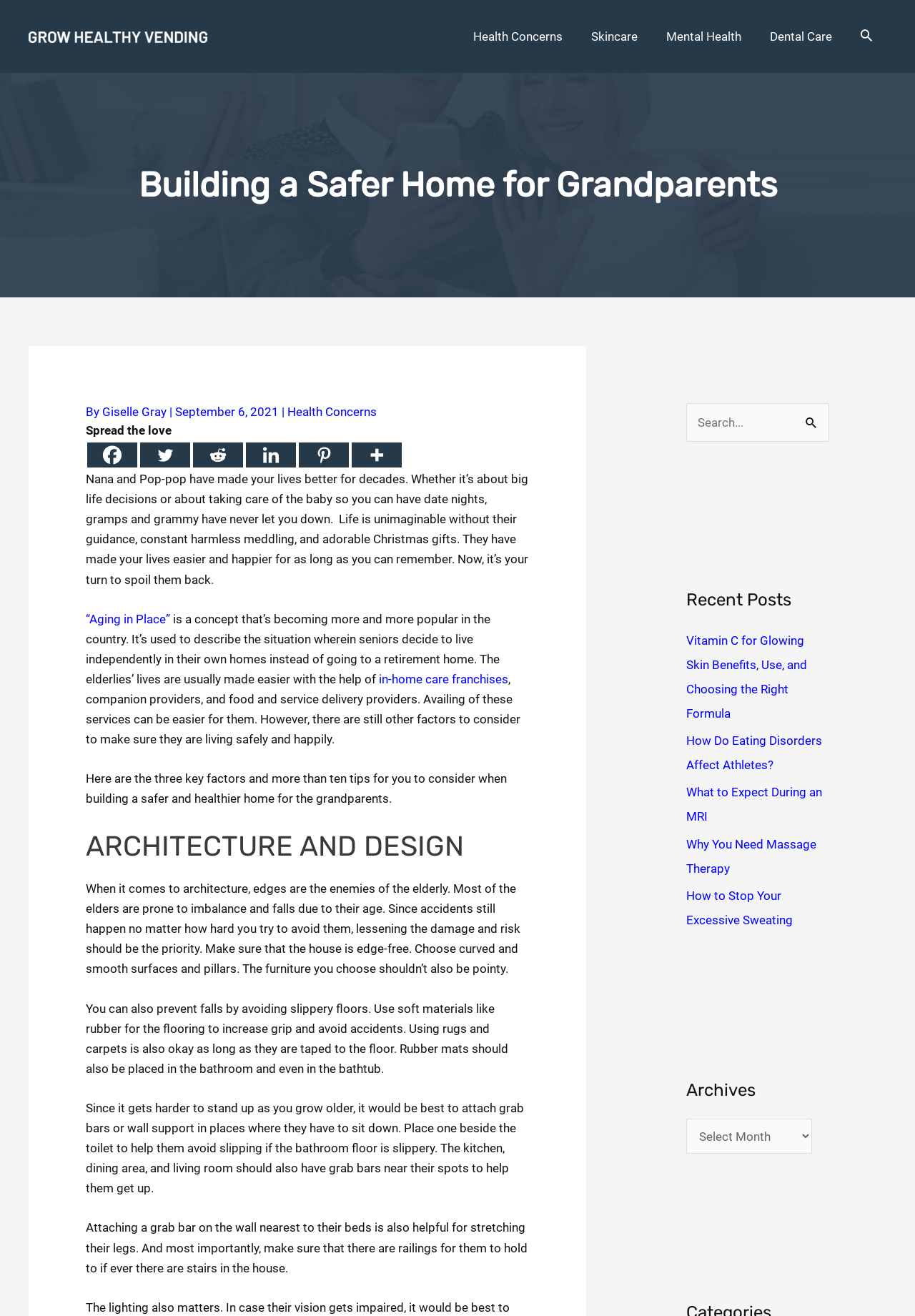Identify the bounding box coordinates for the element you need to click to achieve the following task: "Click the 'Facebook' link". The coordinates must be four float values ranging from 0 to 1, formatted as [left, top, right, bottom].

[0.095, 0.336, 0.15, 0.355]